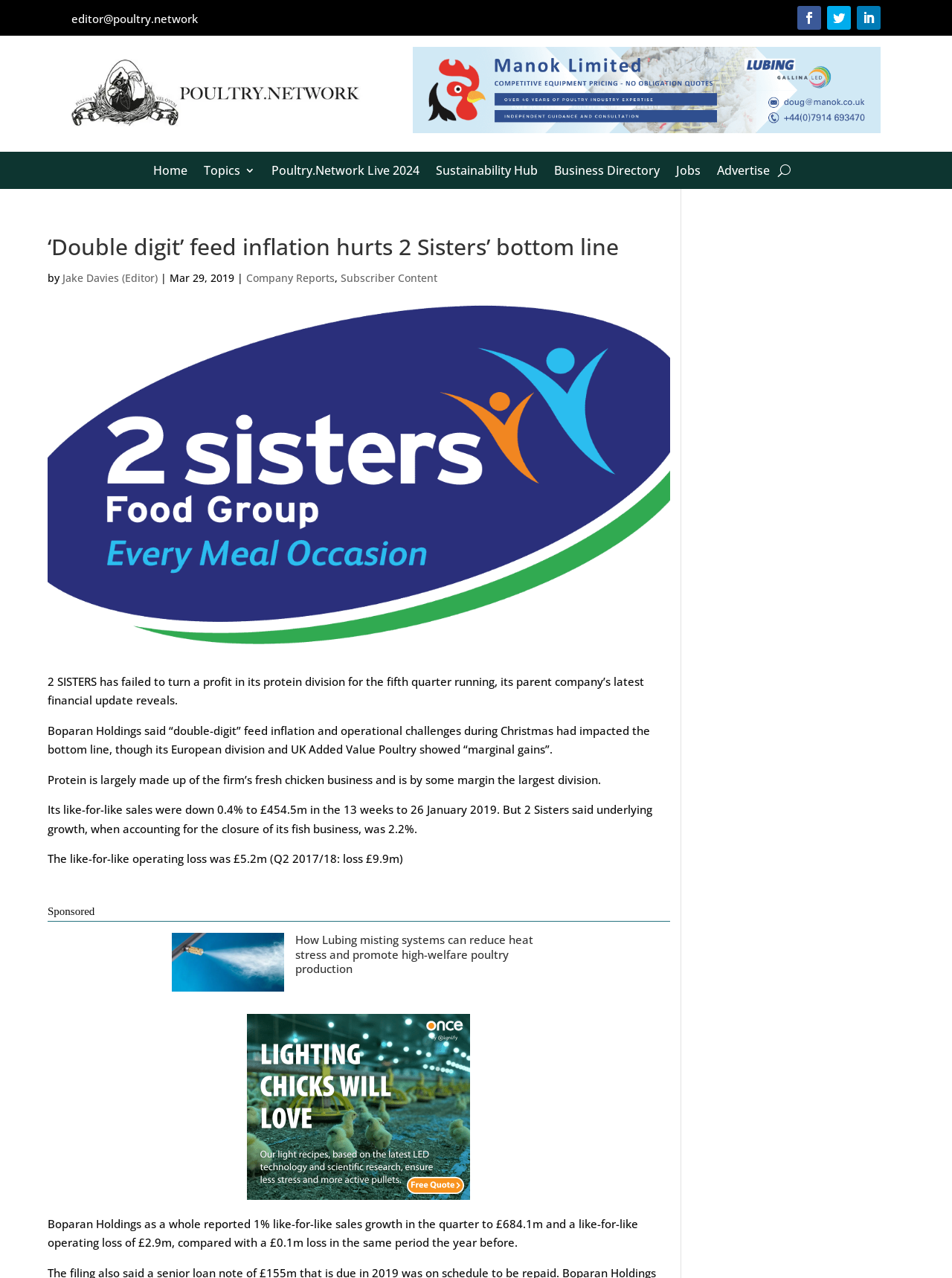Provide a single word or phrase to answer the given question: 
What is the name of the company that reported a like-for-like operating loss?

Boparan Holdings